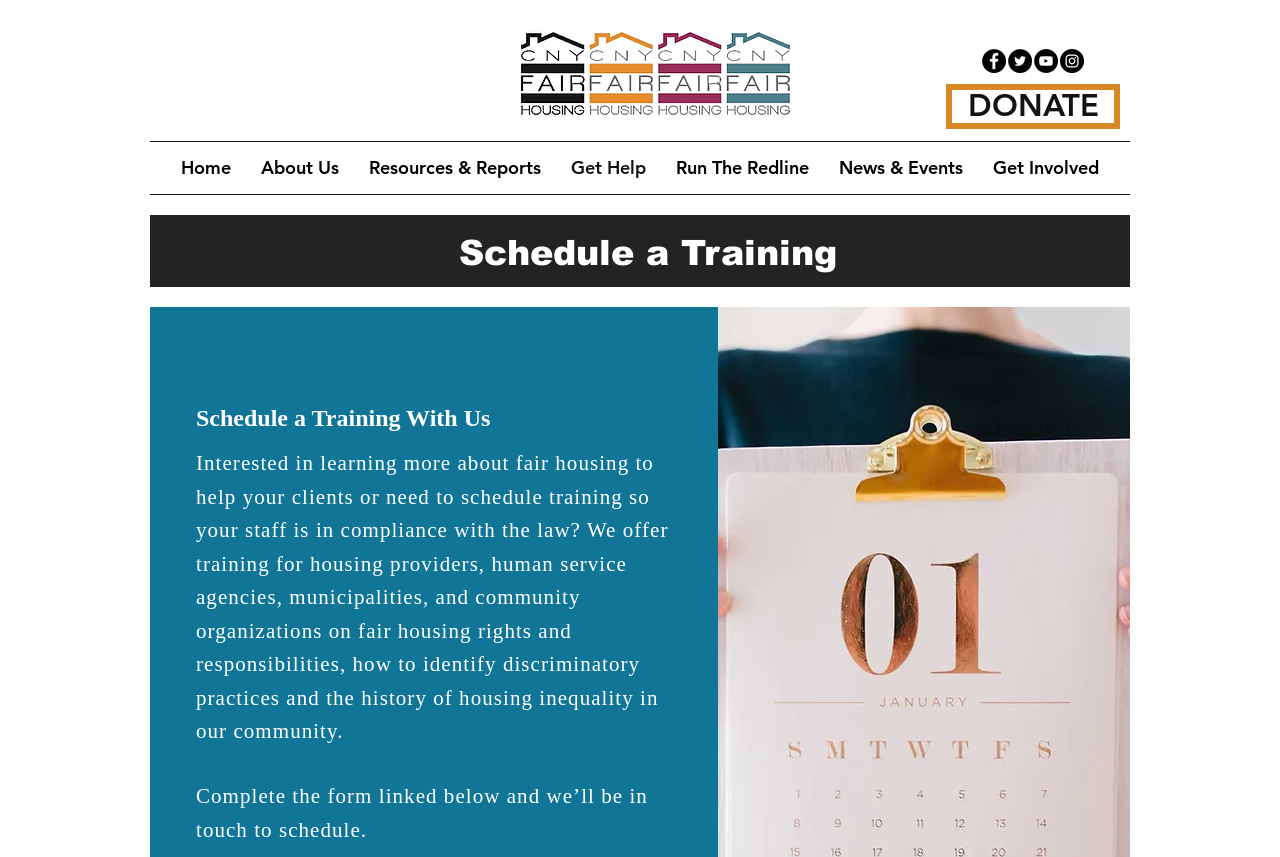Describe the webpage meticulously, covering all significant aspects.

The webpage is about scheduling a training with CNY Fair Housing. At the top left, there is a logo of the organization. Above the logo, there is a social bar with links to Facebook, Twitter, YouTube, and Instagram. To the right of the social bar, there is a "DONATE" link. 

Below the social bar, there is a navigation menu with links to "Home", "About Us", "Resources & Reports", "Get Help", "Run The Redline", "News & Events", and "Get Involved". 

The main content of the webpage is about scheduling a training. There is a heading "Schedule a Training" followed by a brief description of the training services offered by CNY Fair Housing. The description explains that they provide training on fair housing rights and responsibilities, identifying discriminatory practices, and the history of housing inequality in the community. 

Below the description, there is a call-to-action to complete a form to schedule a training. The form is linked below the text.